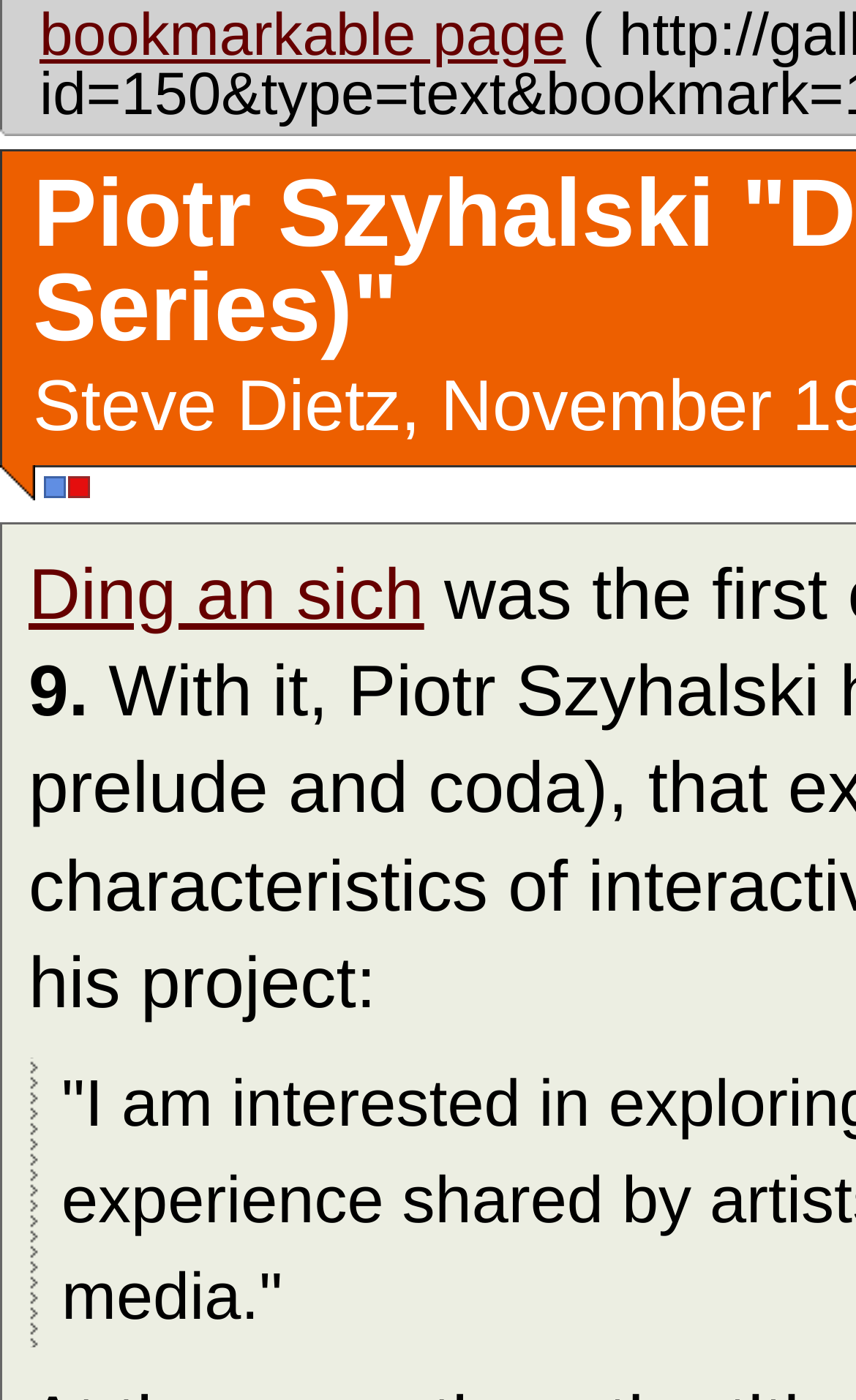Identify the bounding box of the UI element described as follows: "Ding an sich". Provide the coordinates as four float numbers in the range of 0 to 1 [left, top, right, bottom].

[0.033, 0.395, 0.495, 0.453]